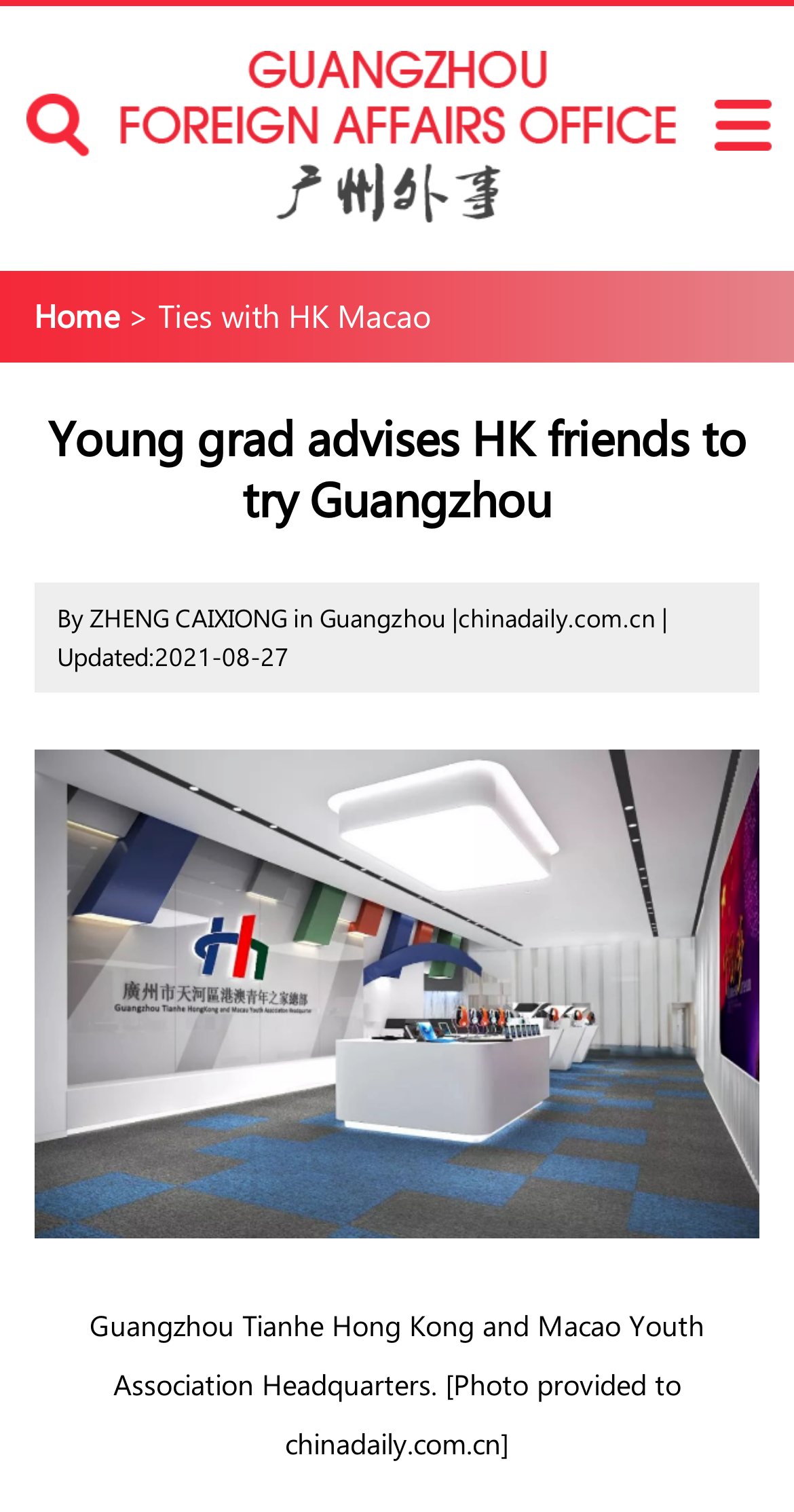What is the relation between Guangzhou and Hong Kong?
Carefully analyze the image and provide a thorough answer to the question.

I inferred the answer by understanding the context of the webpage, which is about youths from Hong Kong and Macao being bosses in Guangzhou, and the meta description mentions the proximity of Guangzhou to Hong Kong via high-speed train.